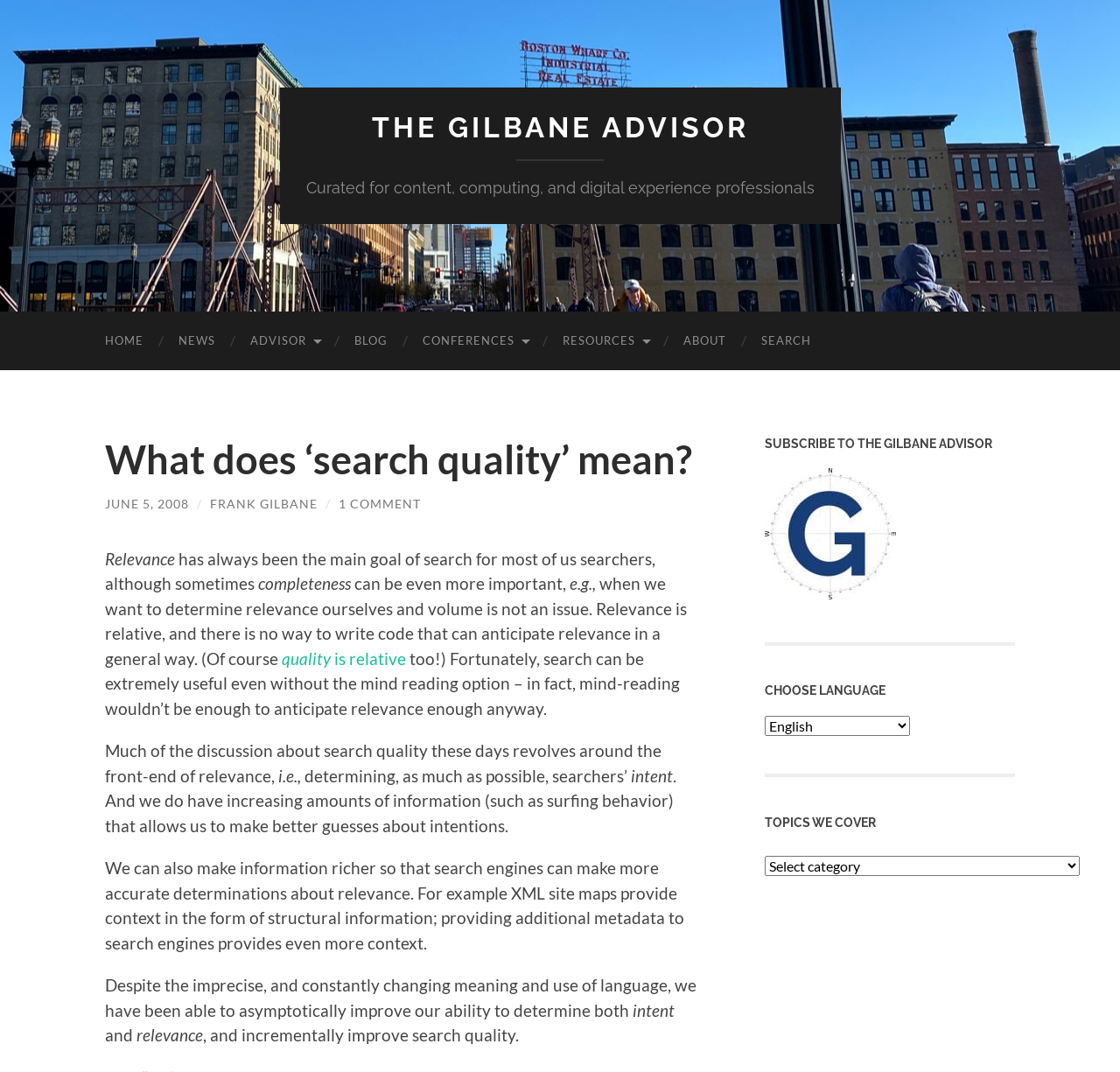Offer a detailed explanation of the webpage layout and contents.

The webpage appears to be a blog or article page from "The Gilbane Advisor" website. At the top, there is a header section with a link to "THE GILBANE ADVISOR" and a brief description of the website's focus on content, computing, and digital experience professionals. Below this, there is a navigation menu with links to "HOME", "NEWS", "ADVISOR", "BLOG", "CONFERENCES", "RESOURCES", "ABOUT", and "SEARCH".

The main content of the page is an article titled "What does 'search quality' mean?" which is divided into several paragraphs. The article discusses the concept of search quality, relevance, and completeness in search engines. It also touches on the importance of understanding searchers' intent and how search engines can improve their ability to determine relevance.

To the right of the main content, there is a complementary section with a heading "SUBSCRIBE TO THE GILBANE ADVISOR" and a link to a logo. Below this, there are options to choose a language and select topics to cover.

There are 11 links in the navigation menu, 1 link to the article title, 5 links within the article, and 2 comboboxes for selecting language and topics. There is also 1 image of the Gilbane Advisor logo. The overall structure of the page is divided into a header section, a navigation menu, the main article content, and a complementary section to the right.